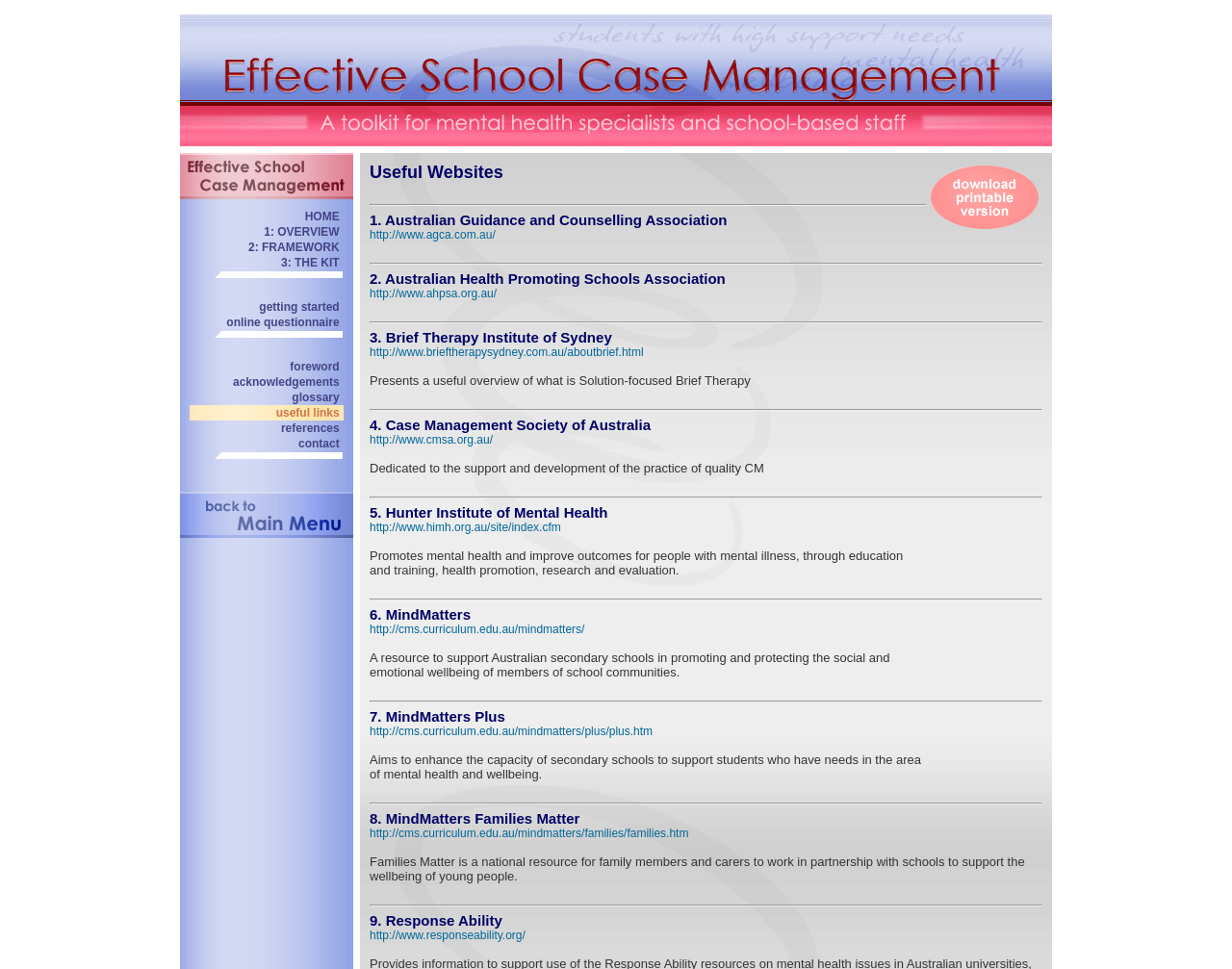Please provide a brief answer to the following inquiry using a single word or phrase:
What is the URL of the Australian Health Promoting Schools Association?

http://www.ahpsa.org.au/